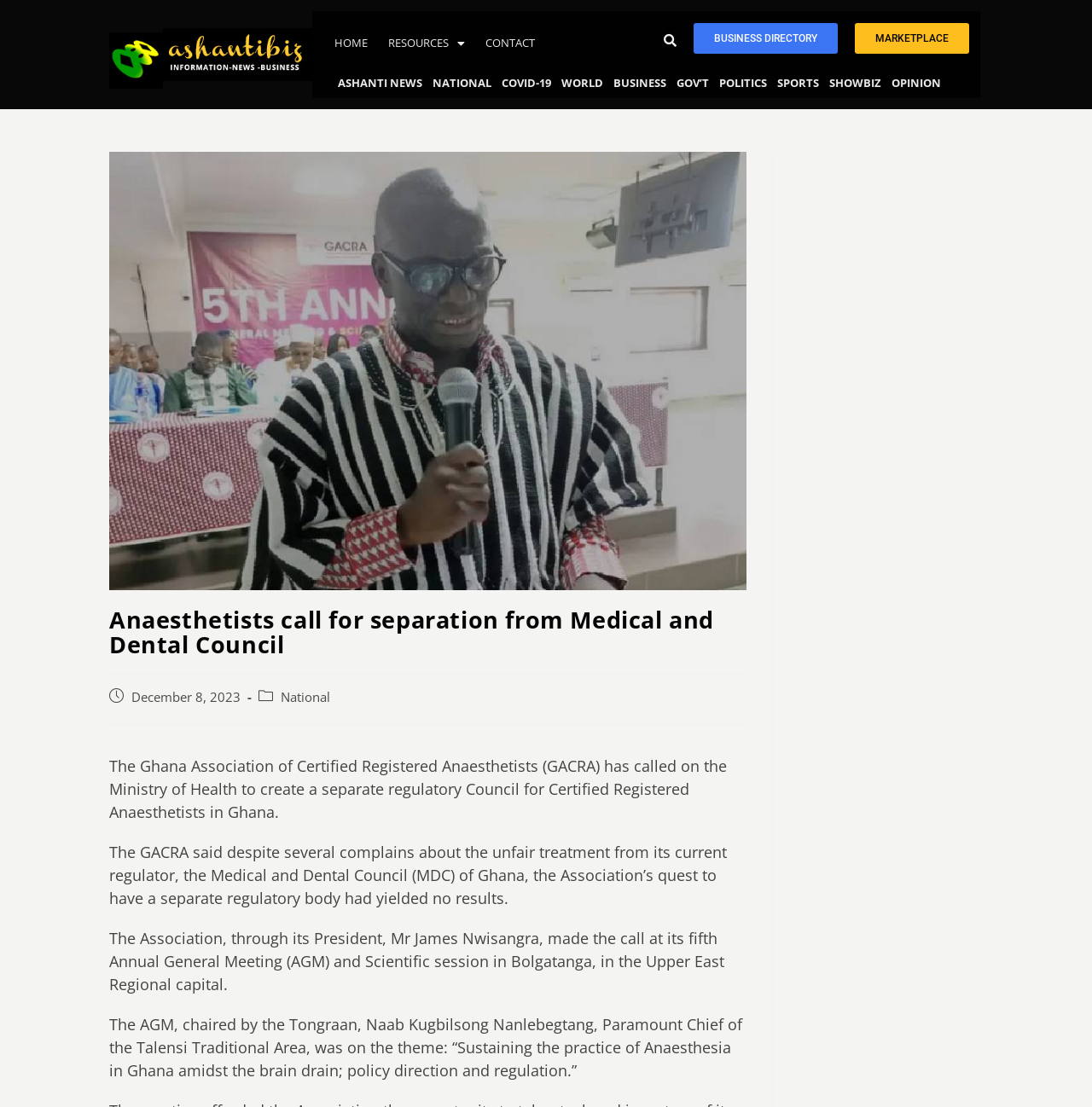Provide the bounding box coordinates of the area you need to click to execute the following instruction: "Click on HOME".

[0.297, 0.021, 0.346, 0.057]